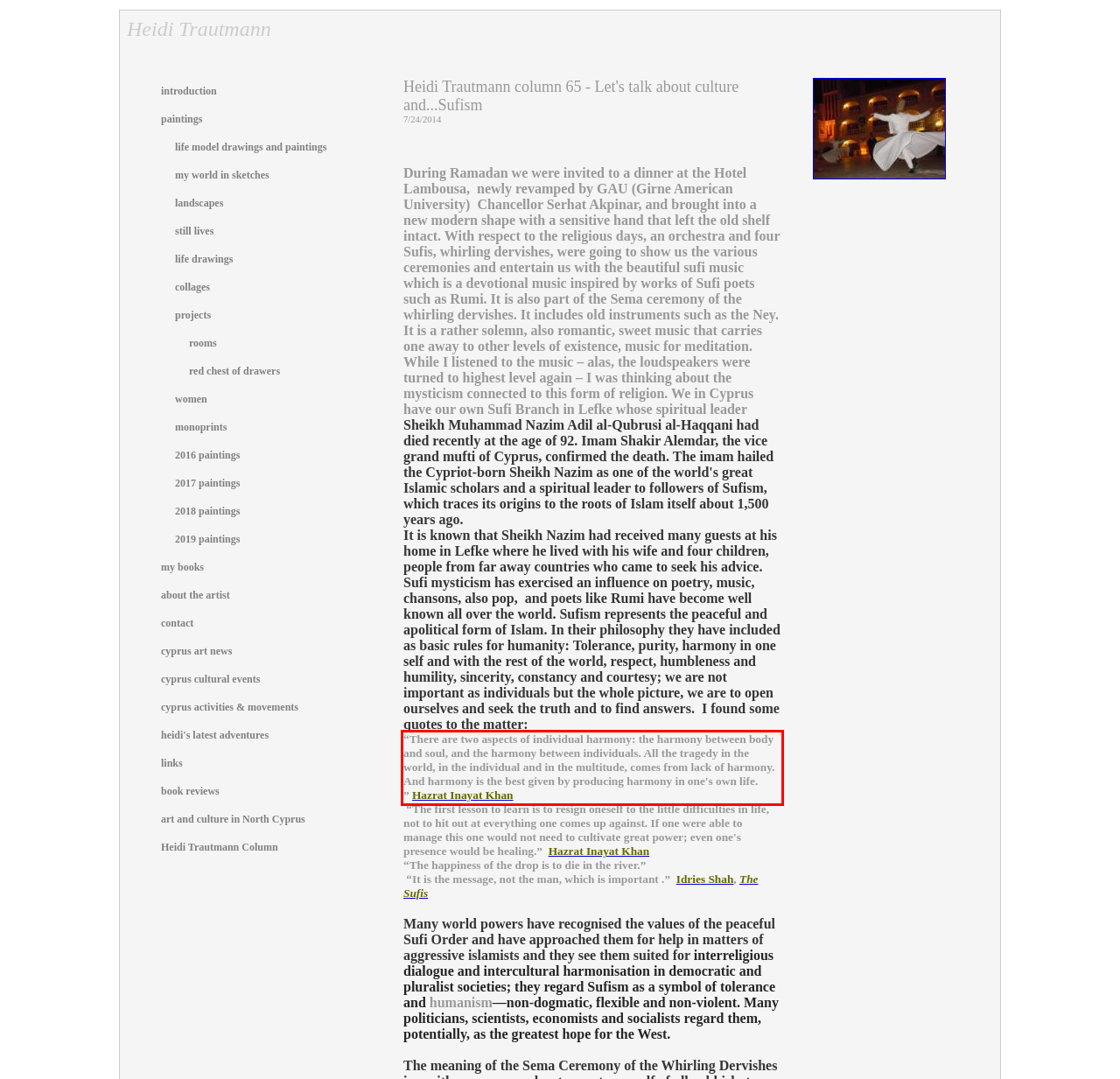You are given a screenshot with a red rectangle. Identify and extract the text within this red bounding box using OCR.

“There are two aspects of individual harmony: the harmony between body and soul, and the harmony between individuals. All the tragedy in the world, in the individual and in the multitude, comes from lack of harmony. And harmony is the best given by producing harmony in one's own life. ” Hazrat Inayat Khan